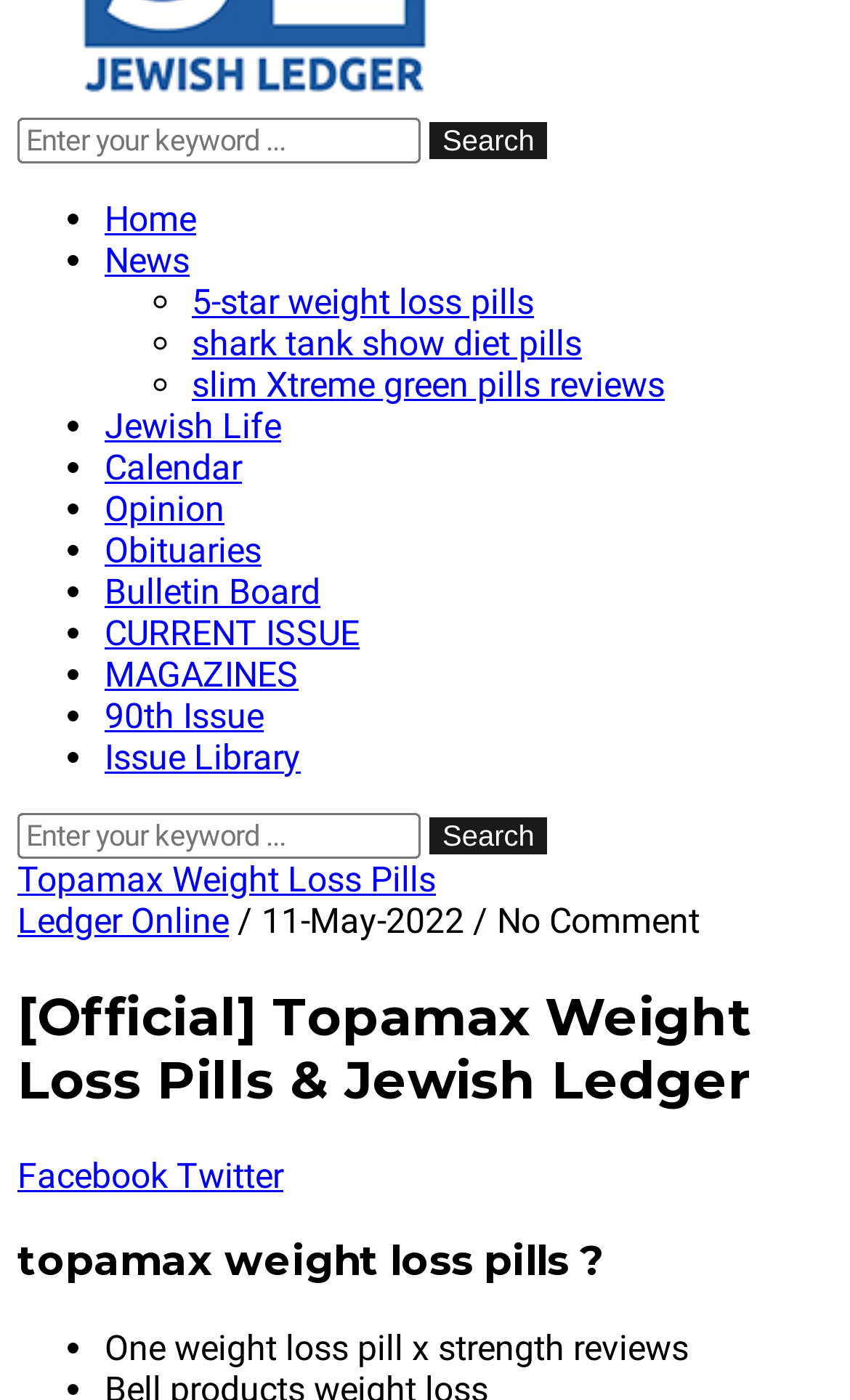What is the topic of the article with the heading 'topamax weight loss pills?'
Please provide a full and detailed response to the question.

The article with the heading 'topamax weight loss pills?' appears to be discussing weight loss, specifically the use of Topamax weight loss pills, as indicated by the heading and surrounding content.